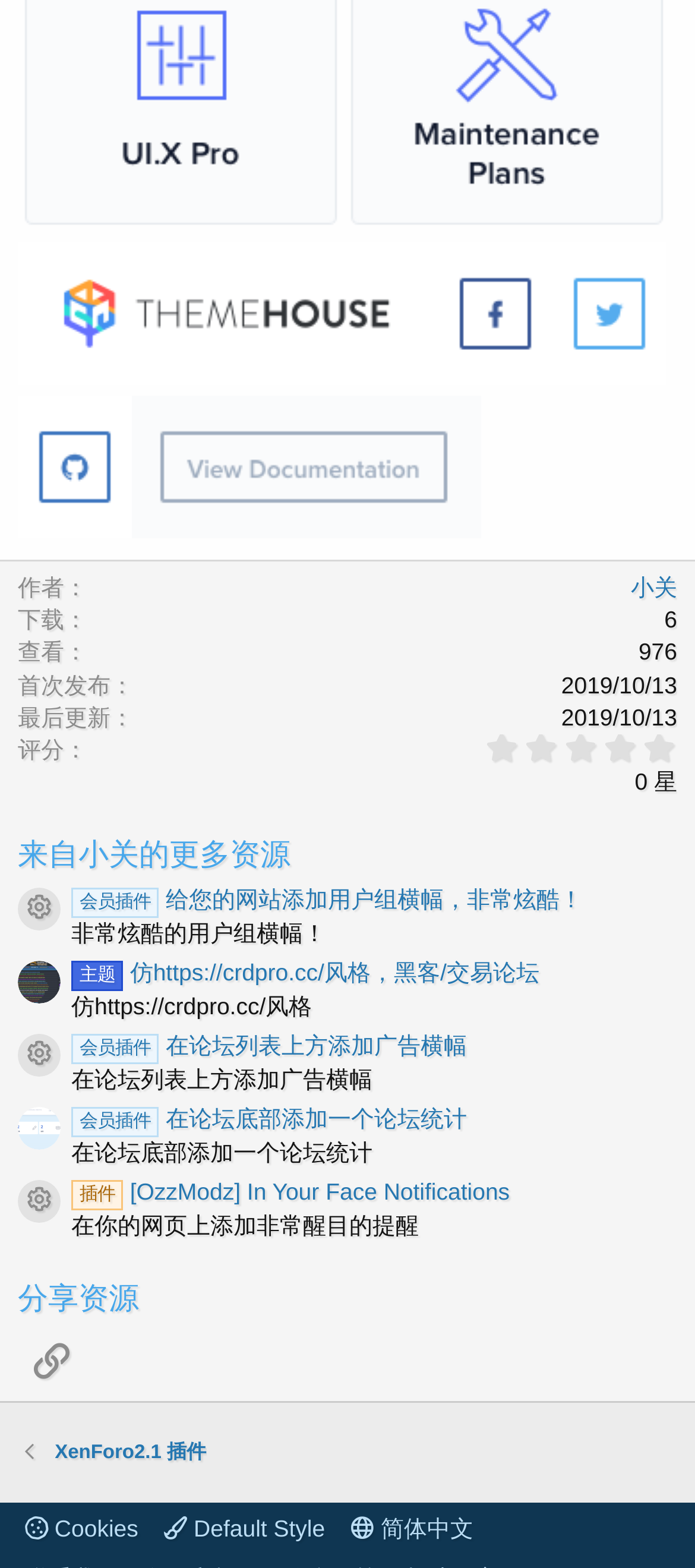Locate the bounding box coordinates of the element you need to click to accomplish the task described by this instruction: "View more resources from 小关".

[0.026, 0.535, 0.418, 0.556]